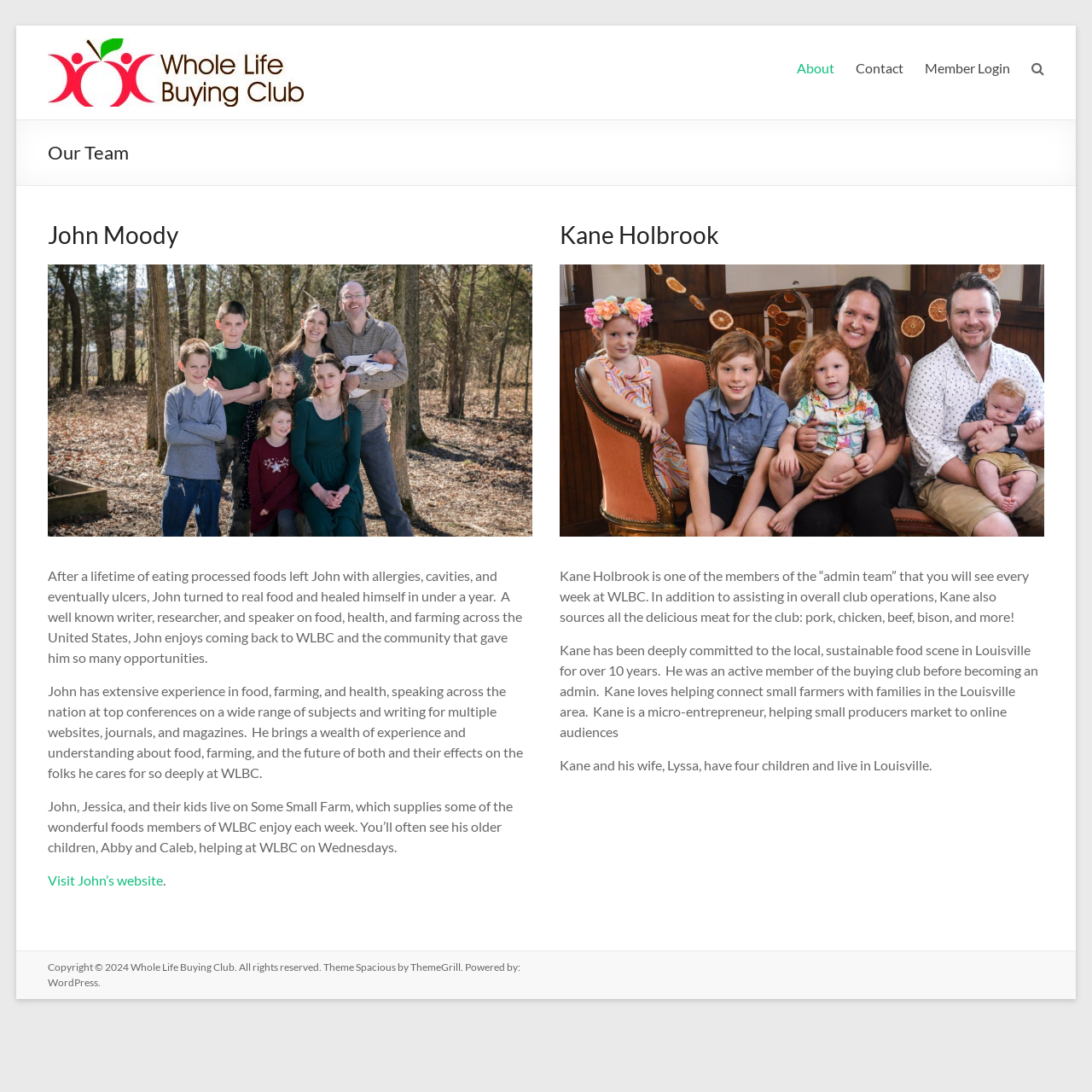Provide a brief response in the form of a single word or phrase:
What is Kane Holbrook's role in WLBC?

Admin team member